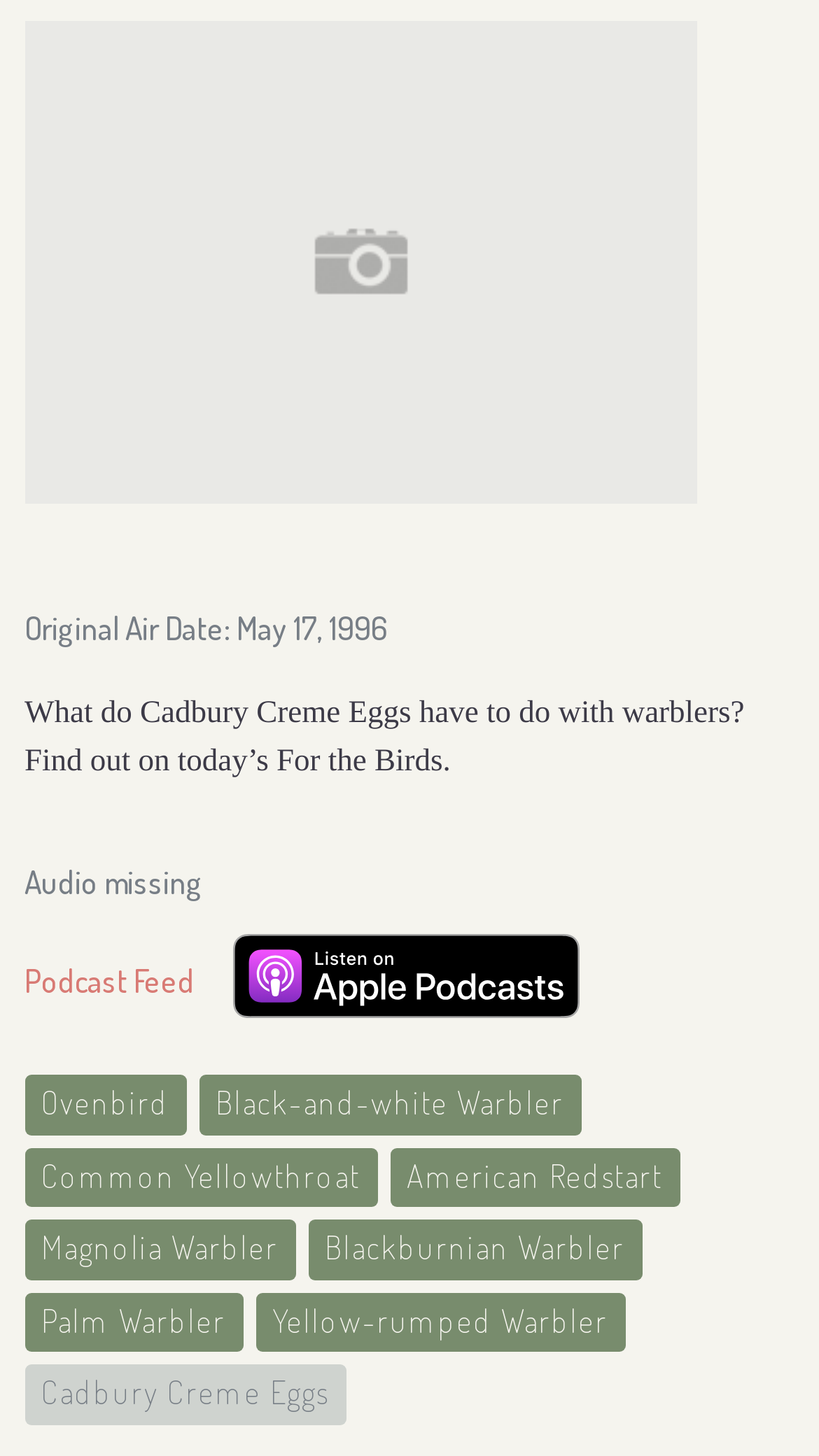Determine the bounding box for the UI element described here: "Ovenbird".

[0.03, 0.739, 0.227, 0.78]